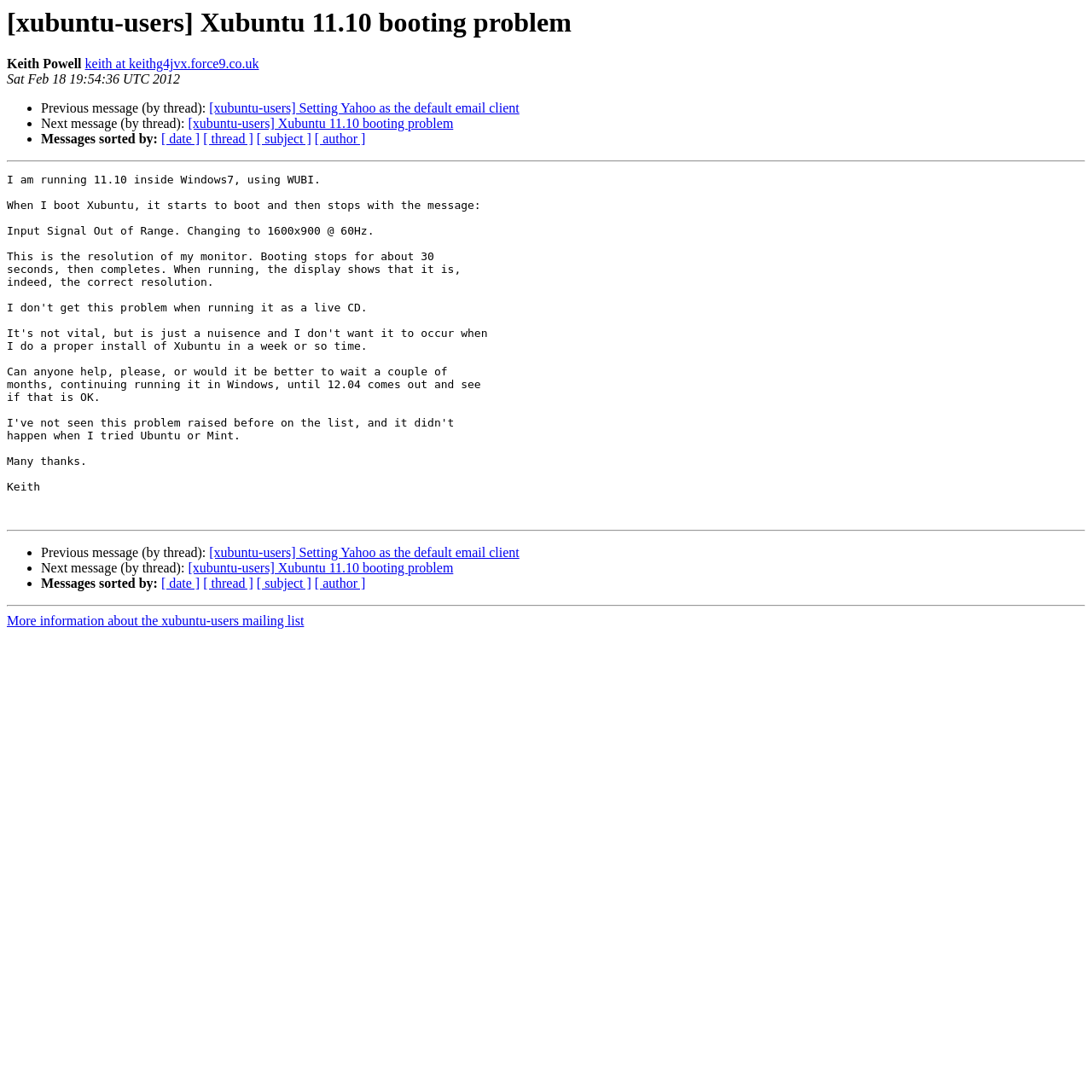What is the purpose of the horizontal separator?
Please give a detailed and elaborate explanation in response to the question.

The purpose of the horizontal separator is to separate messages, which is indicated by the separator elements with orientation: horizontal and bounding box coordinates [0.006, 0.147, 0.994, 0.149], [0.006, 0.485, 0.994, 0.487], and [0.006, 0.554, 0.994, 0.556].